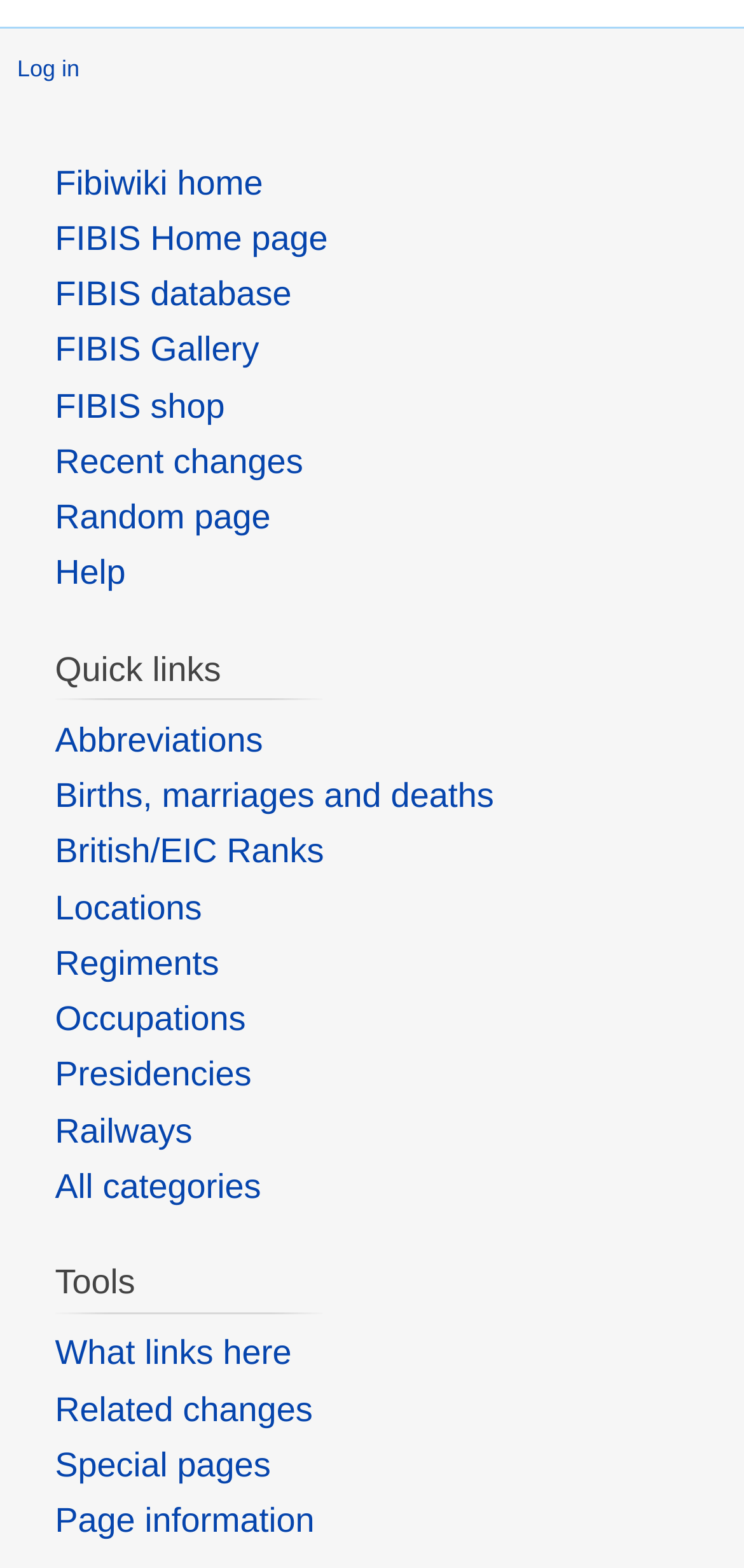Using the information in the image, could you please answer the following question in detail:
How many links have key shortcuts?

I examined the links in the layout table and found that five links have key shortcuts: 'Log in' with Alt+o, 'Recent changes' with Alt+r, 'Random page' with Alt+x, 'What links here' with Alt+j, and 'Related changes' with Alt+k.